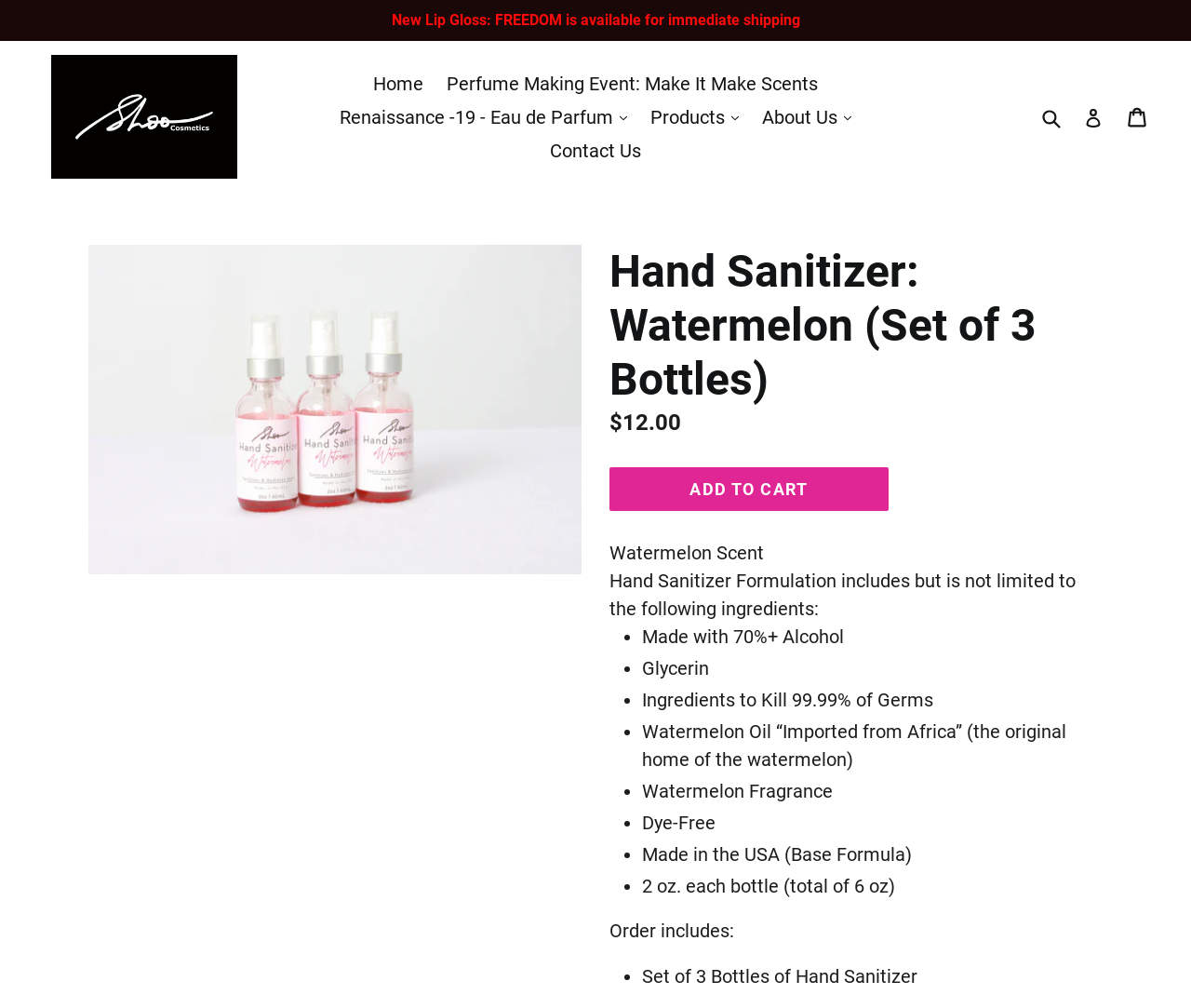How many bottles are included in the set?
Answer the question in a detailed and comprehensive manner.

I found the answer by examining the static text elements on the webpage. One of the elements says 'Set of 3 Bottles of Hand Sanitizer', which indicates that the set includes three bottles.